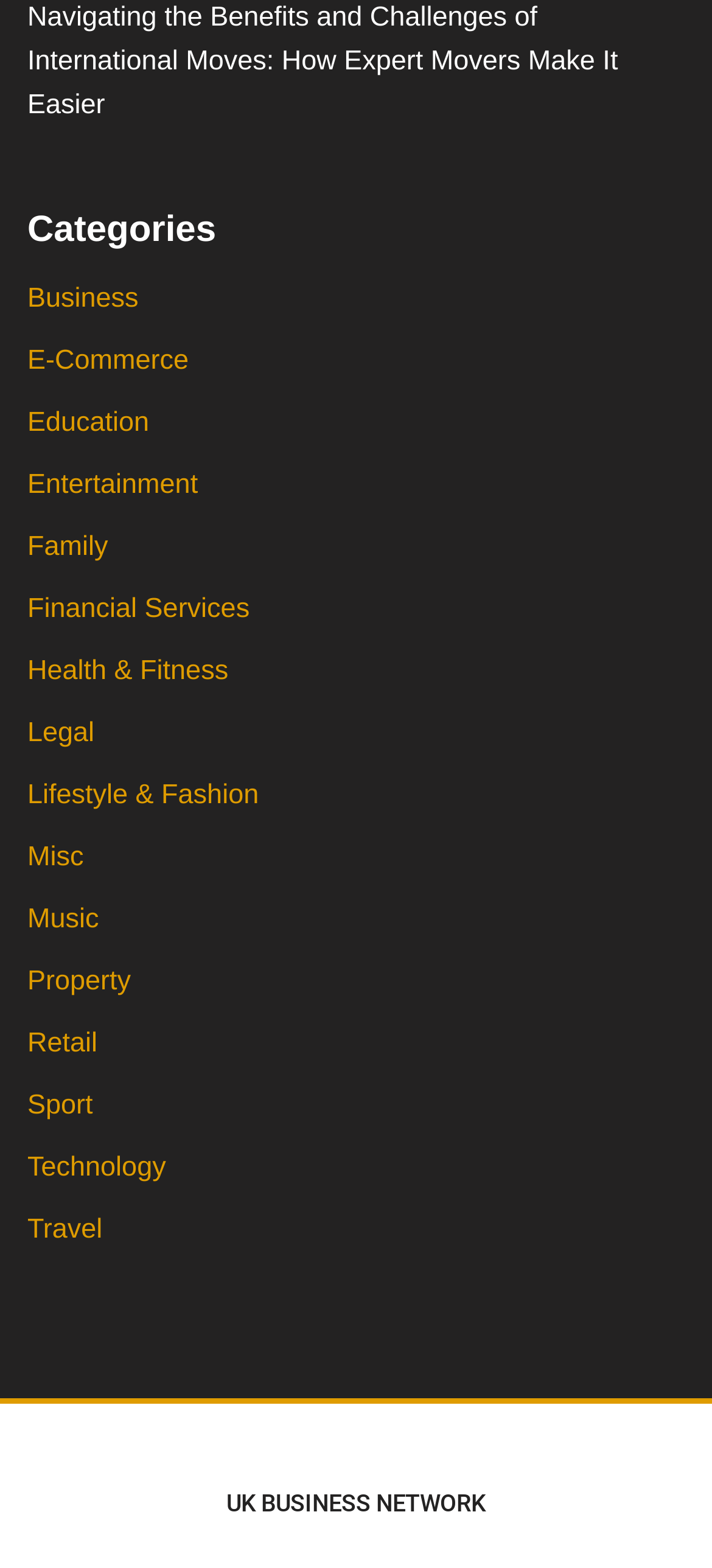Locate the bounding box coordinates of the element I should click to achieve the following instruction: "Click on the 'Business' category".

[0.038, 0.18, 0.195, 0.2]